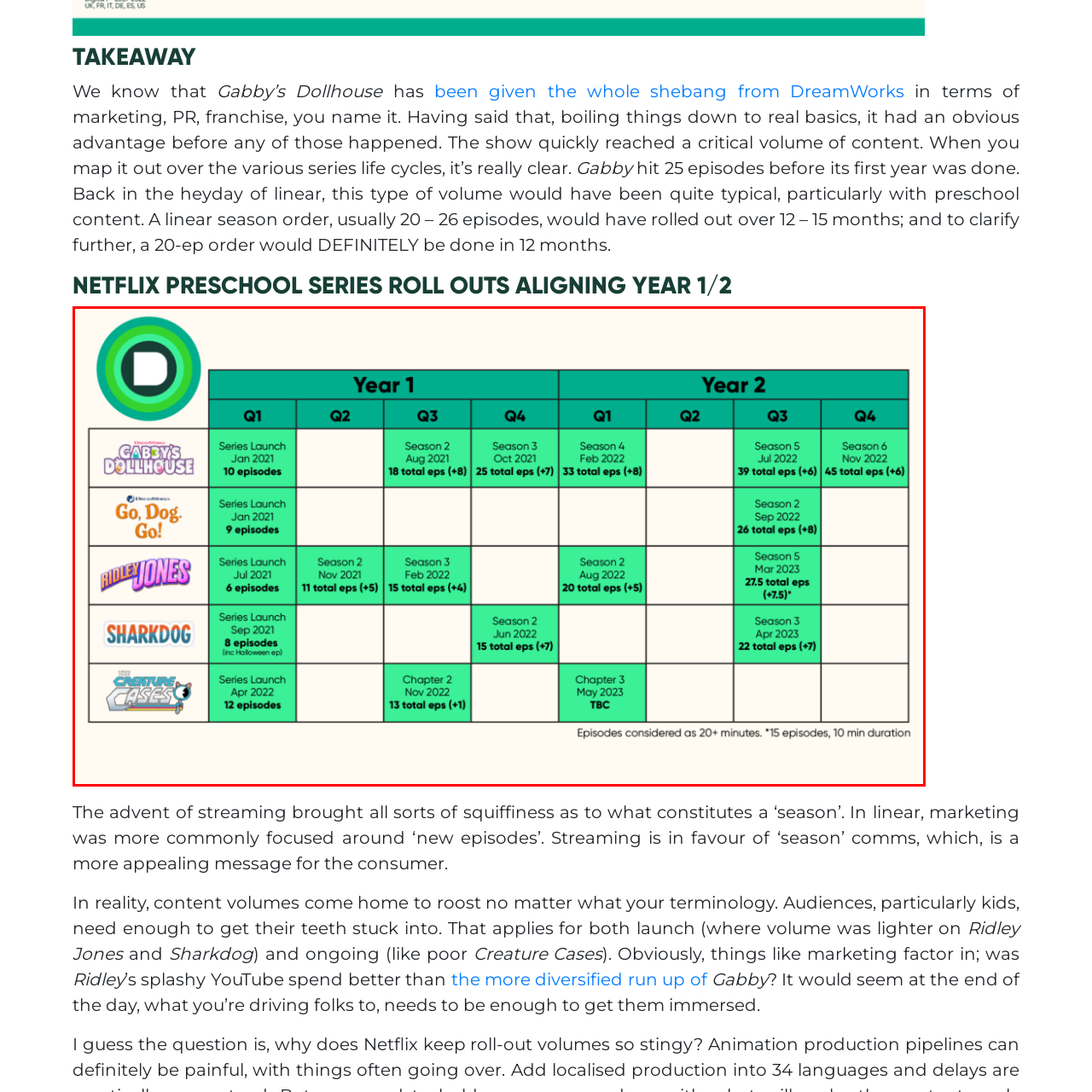Concentrate on the image highlighted by the red boundary and deliver a detailed answer to the following question, using the information from the image:
What is the trend of episode totals across the two years?

The data shows a progressive increase in episode totals, reflecting the trends and demands of preschool content consumption in a streaming landscape, which means the number of episodes released increases over time.